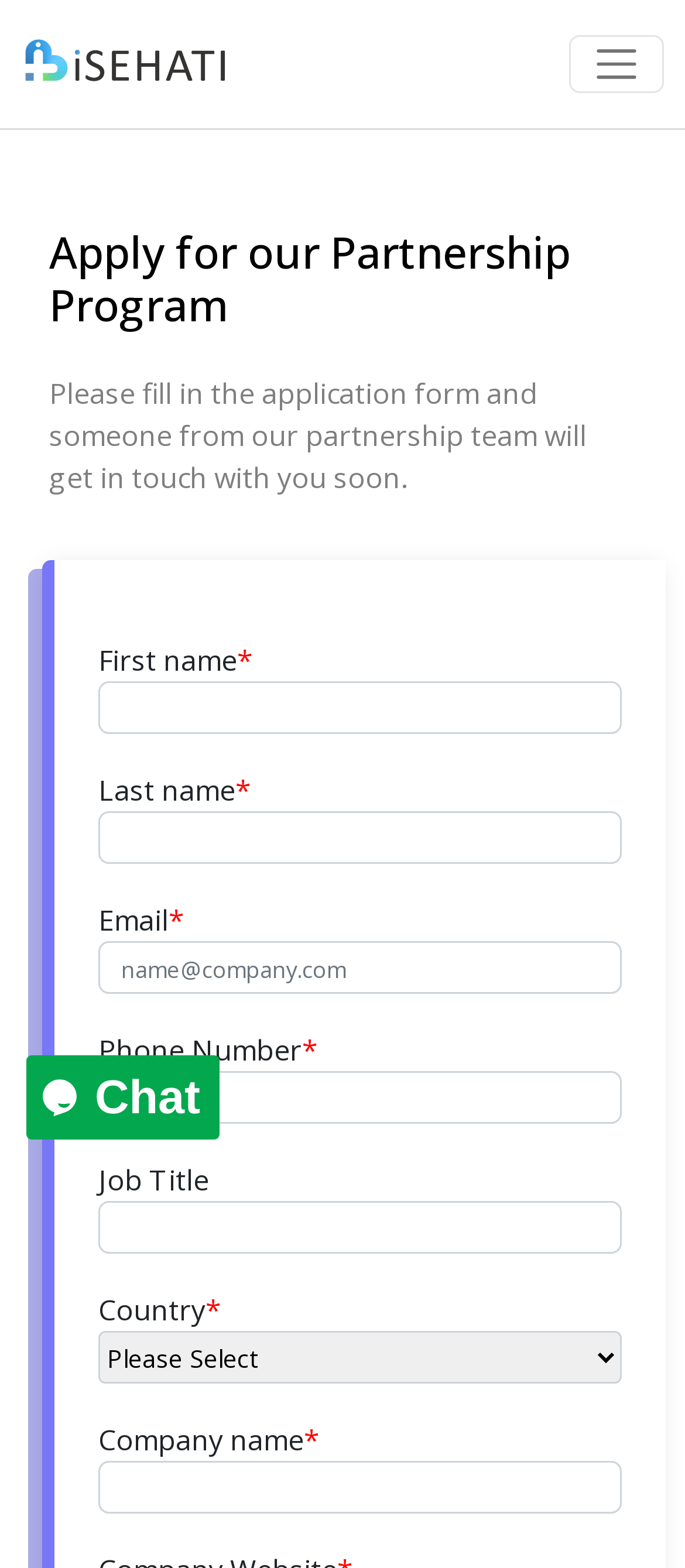Using the provided element description, identify the bounding box coordinates as (top-left x, top-left y, bottom-right x, bottom-right y). Ensure all values are between 0 and 1. Description: parent_node: Company name* aria-label="companyname" name="companyname"

[0.144, 0.932, 0.908, 0.966]